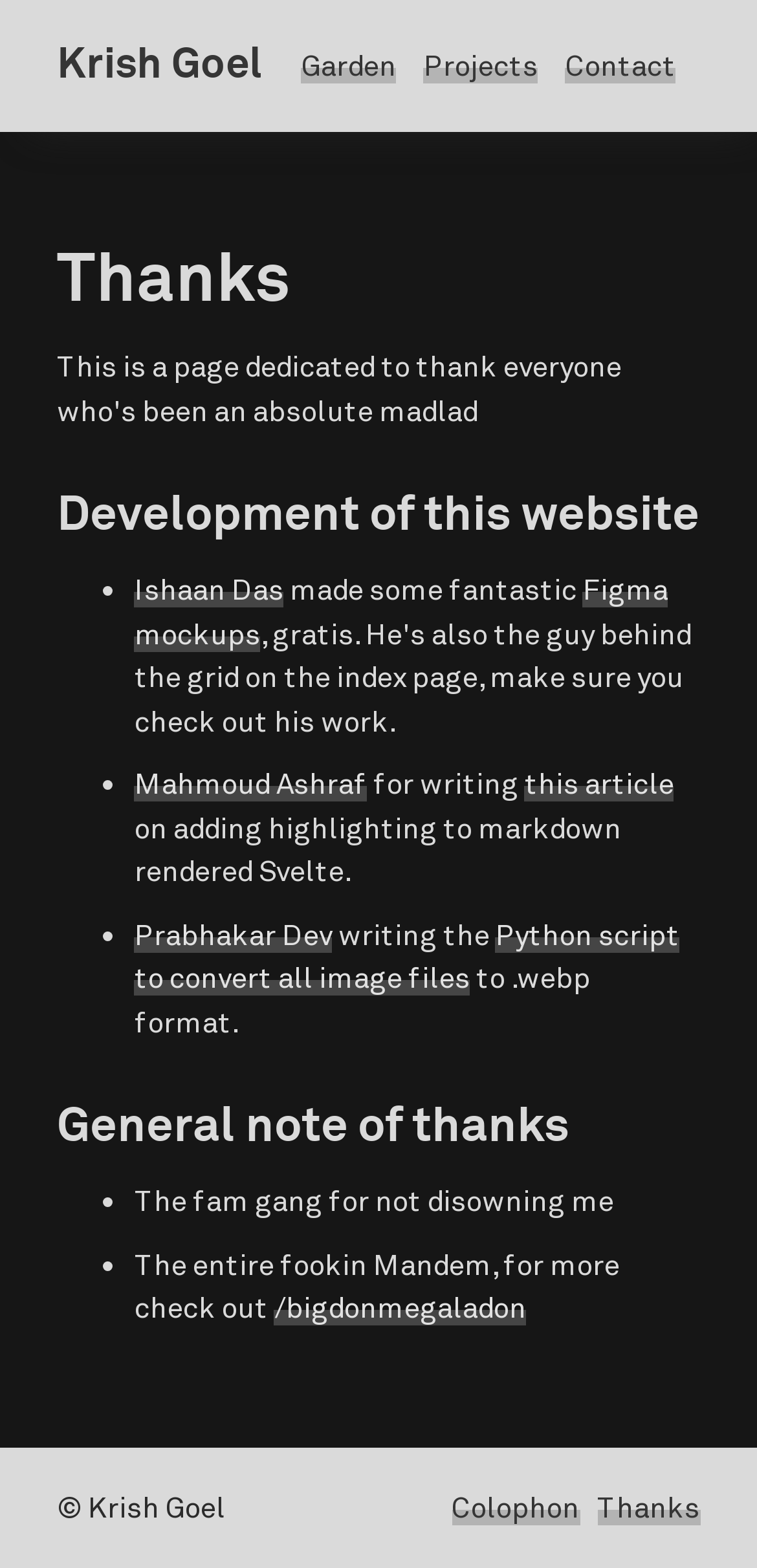How many headings are there in the main section?
Kindly give a detailed and elaborate answer to the question.

I counted the headings in the main section, which are 'Home Page', 'Thanks', and 'General note of thanks', totaling 3 headings.